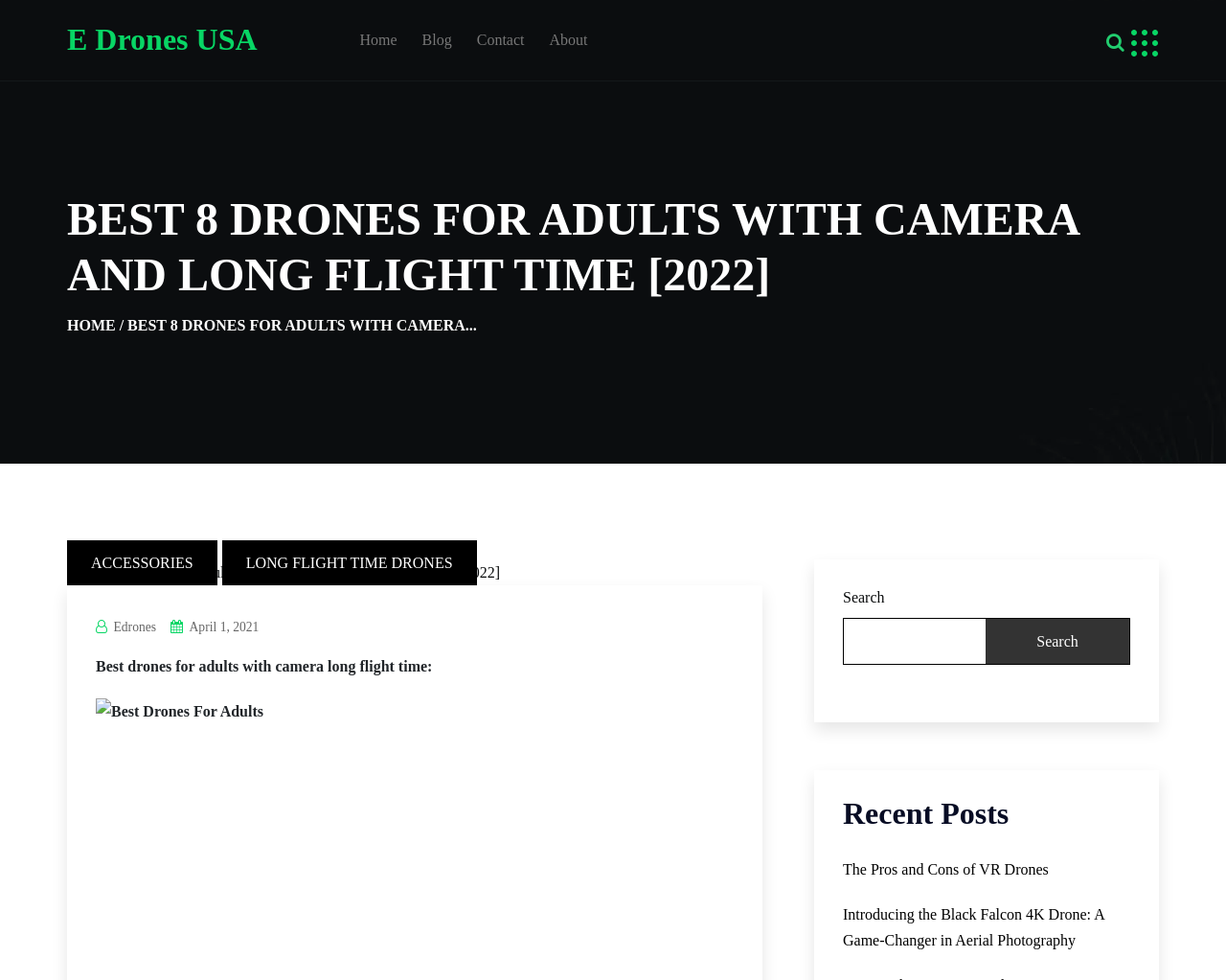Locate the UI element that matches the description Contact in the webpage screenshot. Return the bounding box coordinates in the format (top-left x, top-left y, bottom-right x, bottom-right y), with values ranging from 0 to 1.

[0.379, 0.018, 0.438, 0.061]